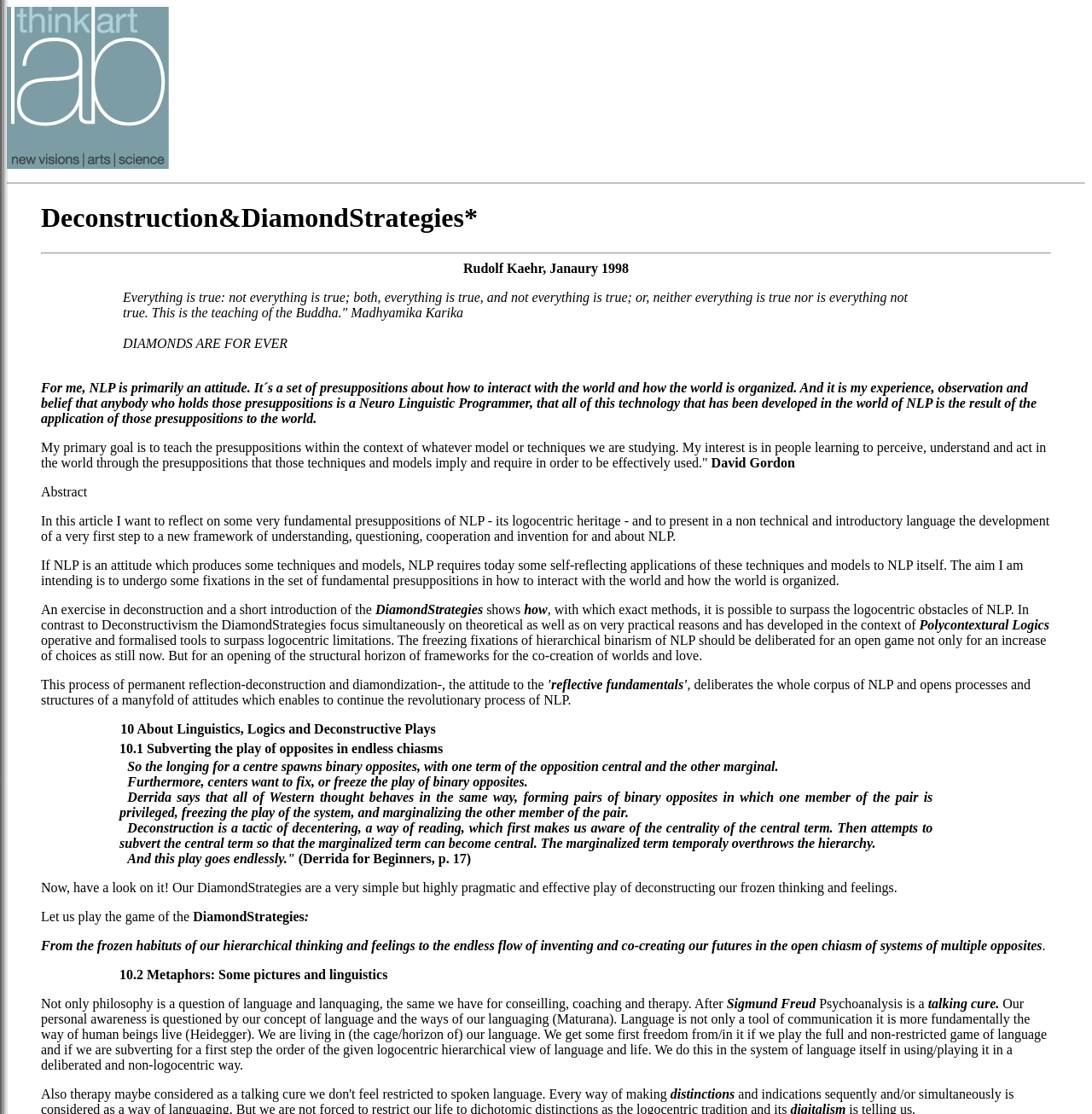What is the concept of deconstruction in the context of NLP?
Refer to the image and provide a thorough answer to the question.

The webpage explains that deconstruction is a tactic of decentering, which involves making us aware of the centrality of the central term and then attempting to subvert the central term so that the marginalized term can become central. This process is described as a way of reading that subverts the logocentric heritage of NLP.